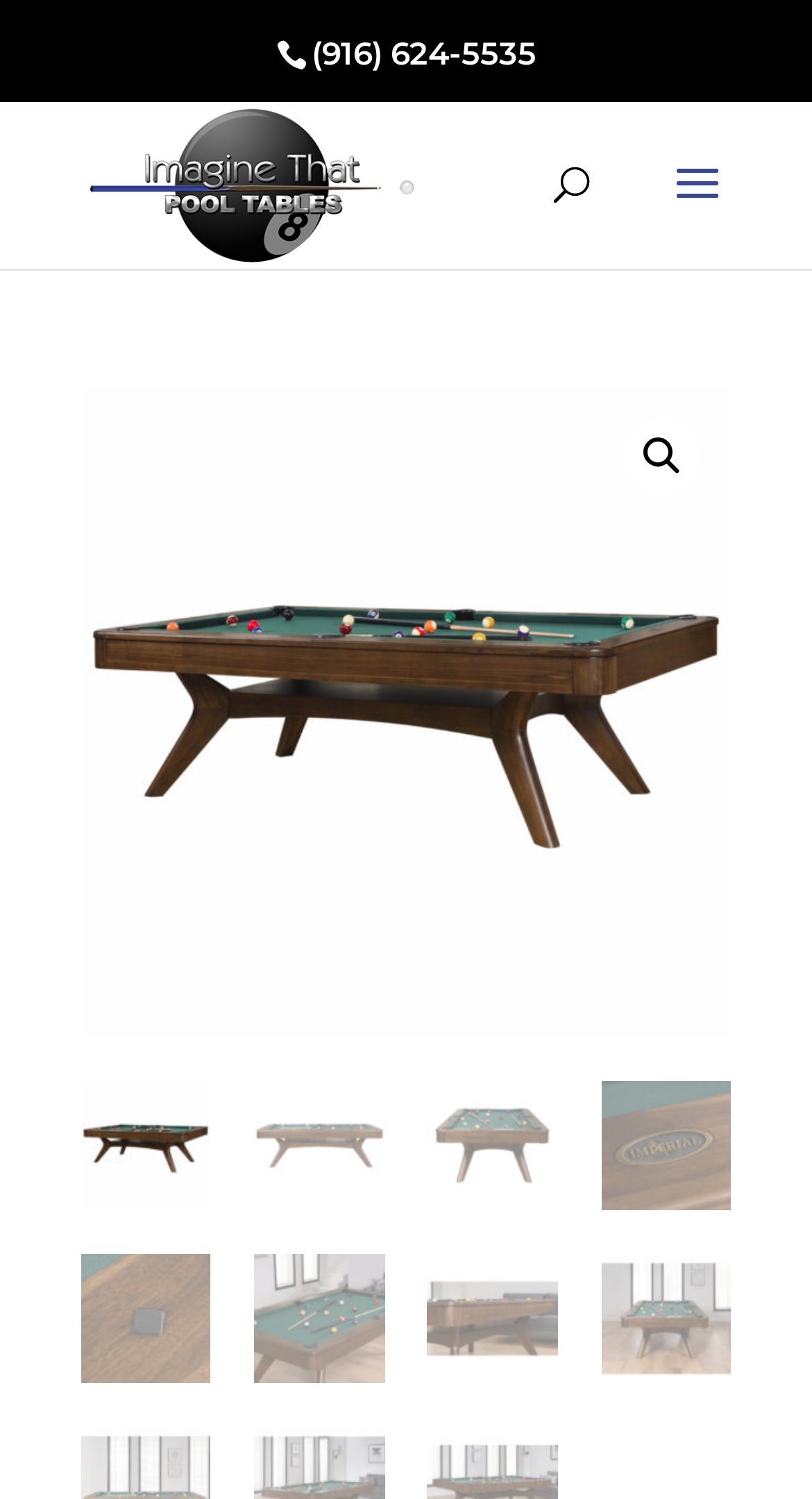Return the bounding box coordinates of the UI element that corresponds to this description: "title="Brevik - Coffee - Main"". The coordinates must be given as four float numbers in the range of 0 and 1, [left, top, right, bottom].

[0.1, 0.258, 0.9, 0.692]